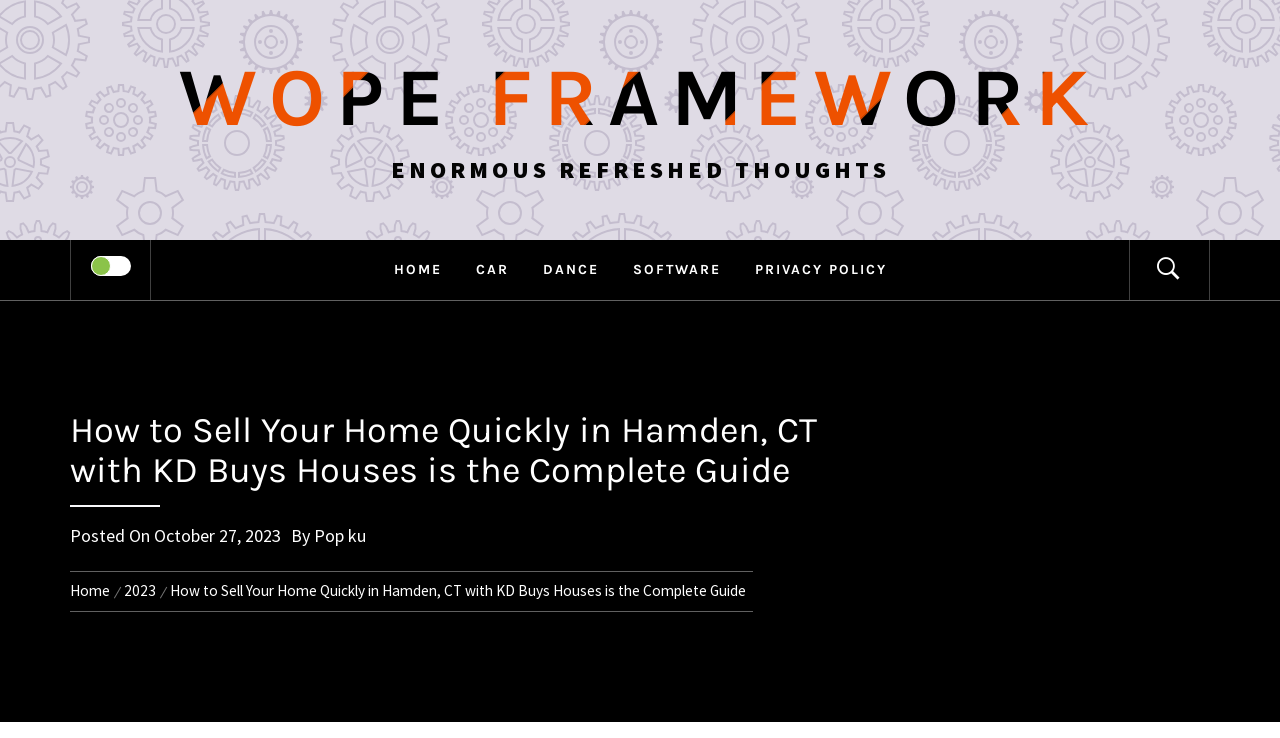From the image, can you give a detailed response to the question below:
What is the name of the framework mentioned on the webpage?

I found the name of the framework by looking at the top section of the webpage, where it is mentioned as a link. The framework is called 'WOPE FRAMEWORK'.